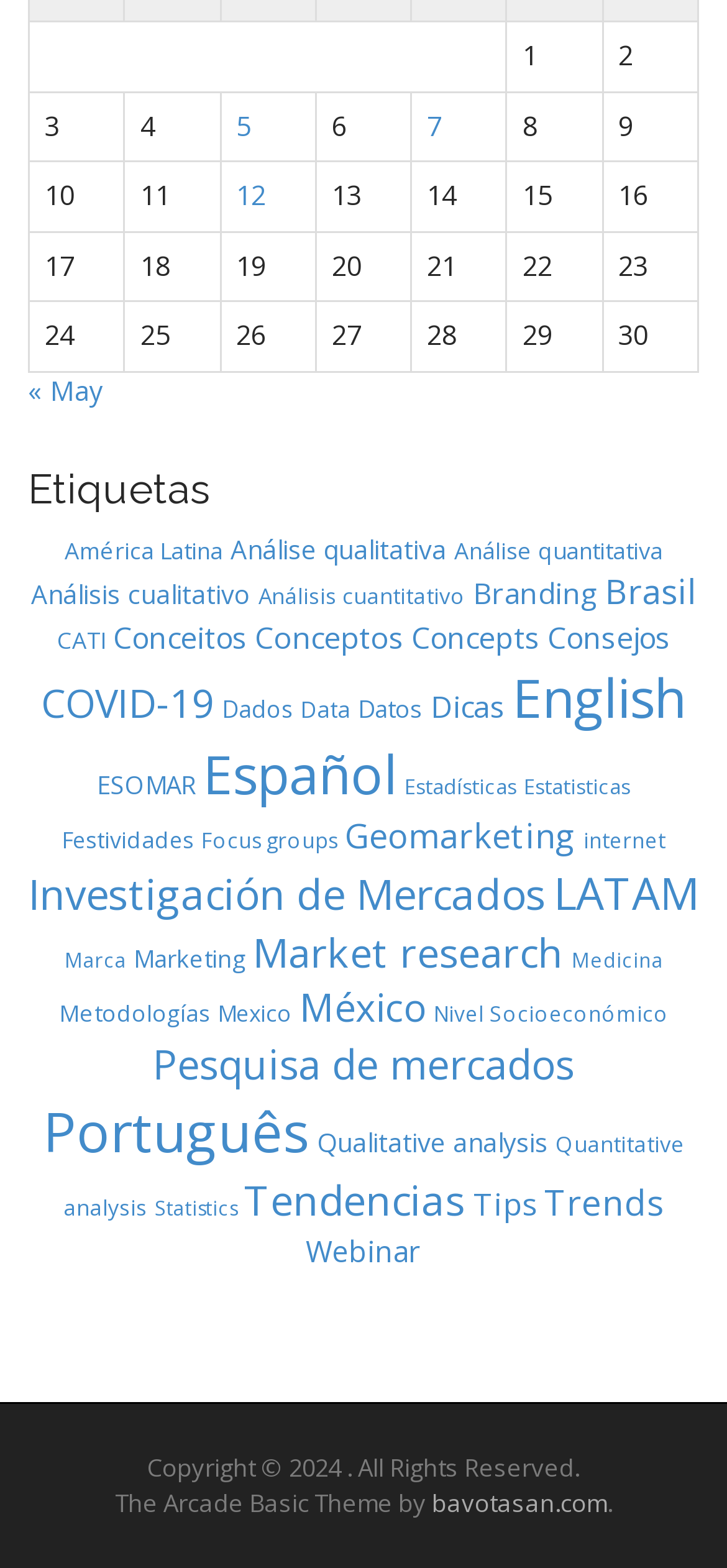Please mark the bounding box coordinates of the area that should be clicked to carry out the instruction: "Click on 'América Latina'".

[0.088, 0.341, 0.306, 0.361]